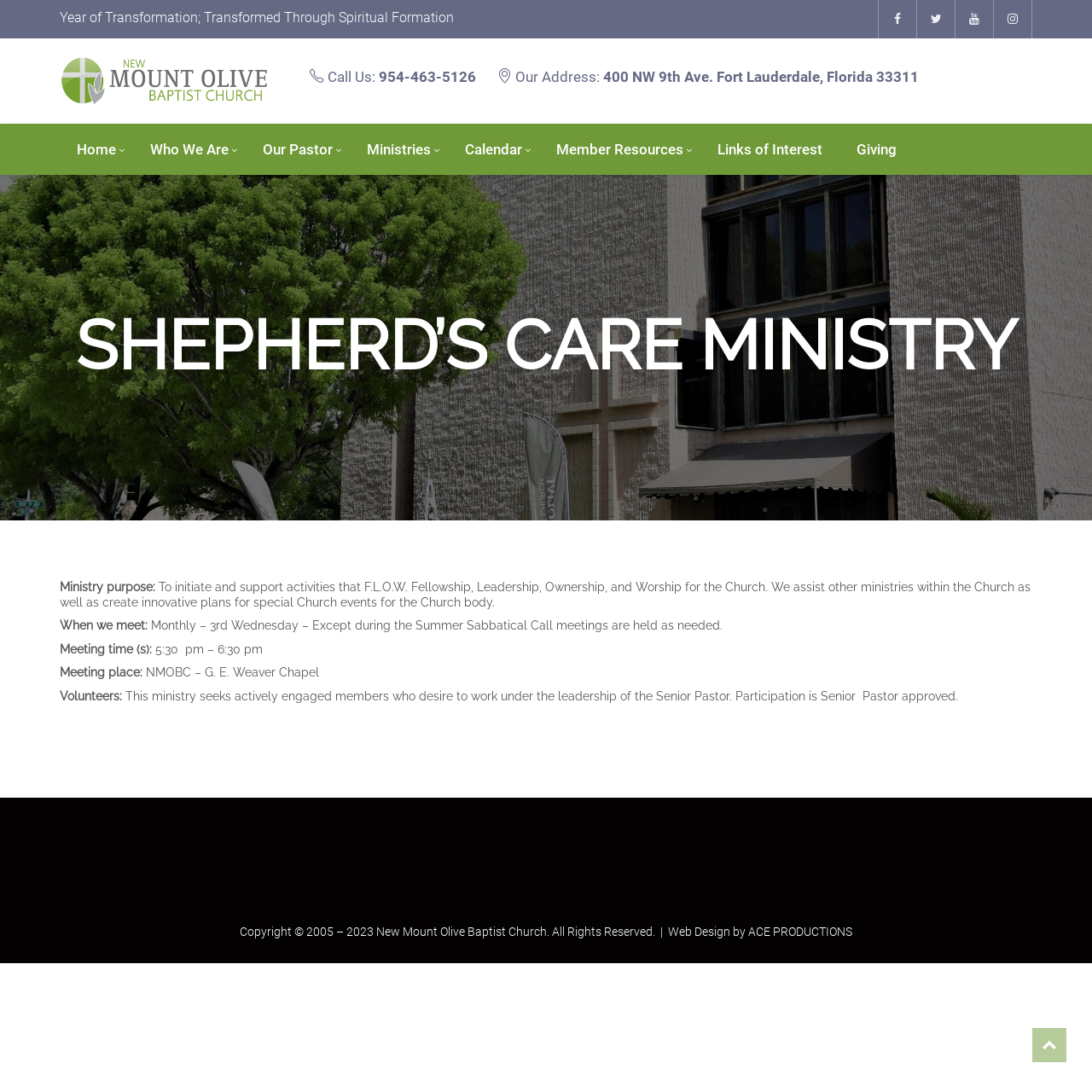Please specify the bounding box coordinates of the area that should be clicked to accomplish the following instruction: "Check the 'Calendar'". The coordinates should consist of four float numbers between 0 and 1, i.e., [left, top, right, bottom].

[0.41, 0.114, 0.494, 0.16]